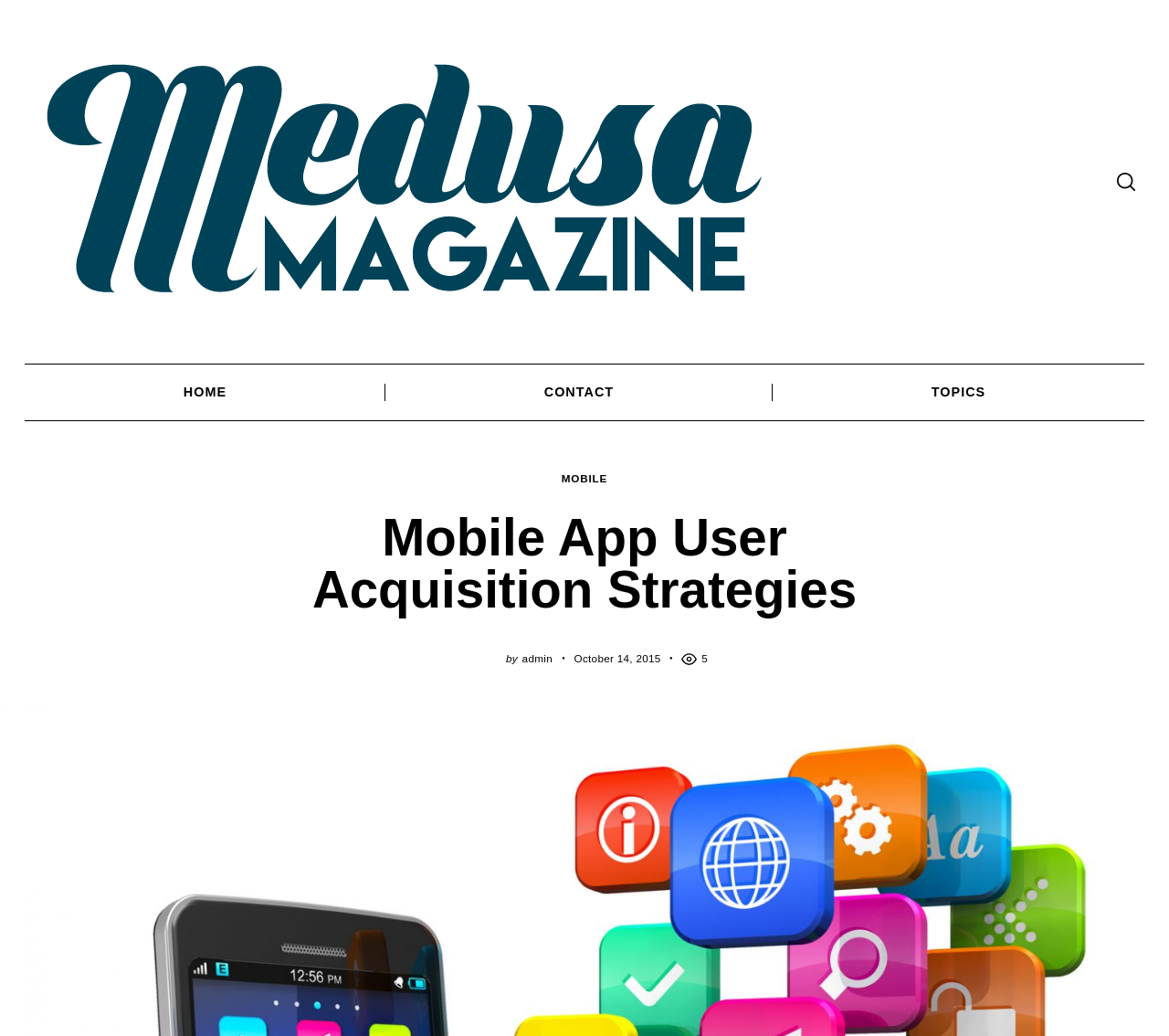What is the author of the article?
Refer to the image and provide a thorough answer to the question.

The author of the article is identified by the link text 'admin', which is located below the heading 'Mobile App User Acquisition Strategies', with a bounding box coordinate of [0.395, 0.618, 0.426, 0.653].